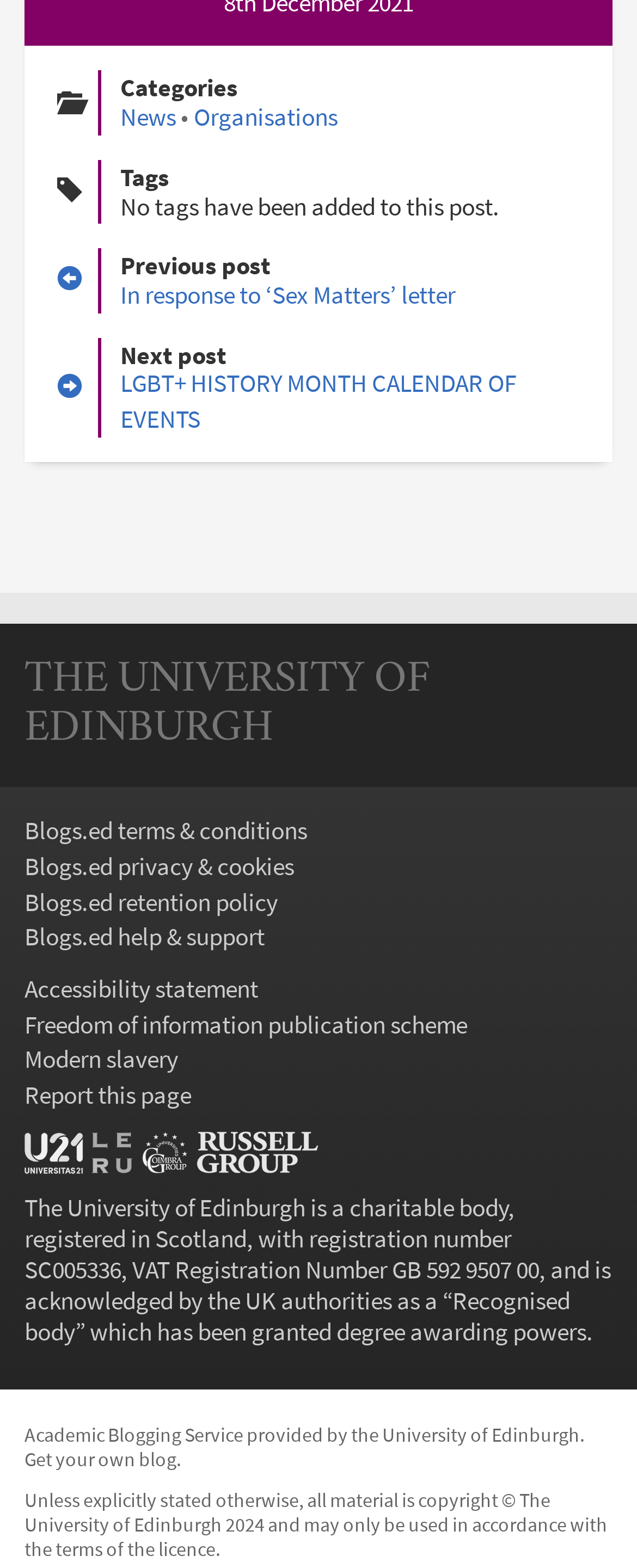Please determine the bounding box coordinates of the element's region to click for the following instruction: "Click on University affiliations".

[0.038, 0.72, 0.962, 0.75]